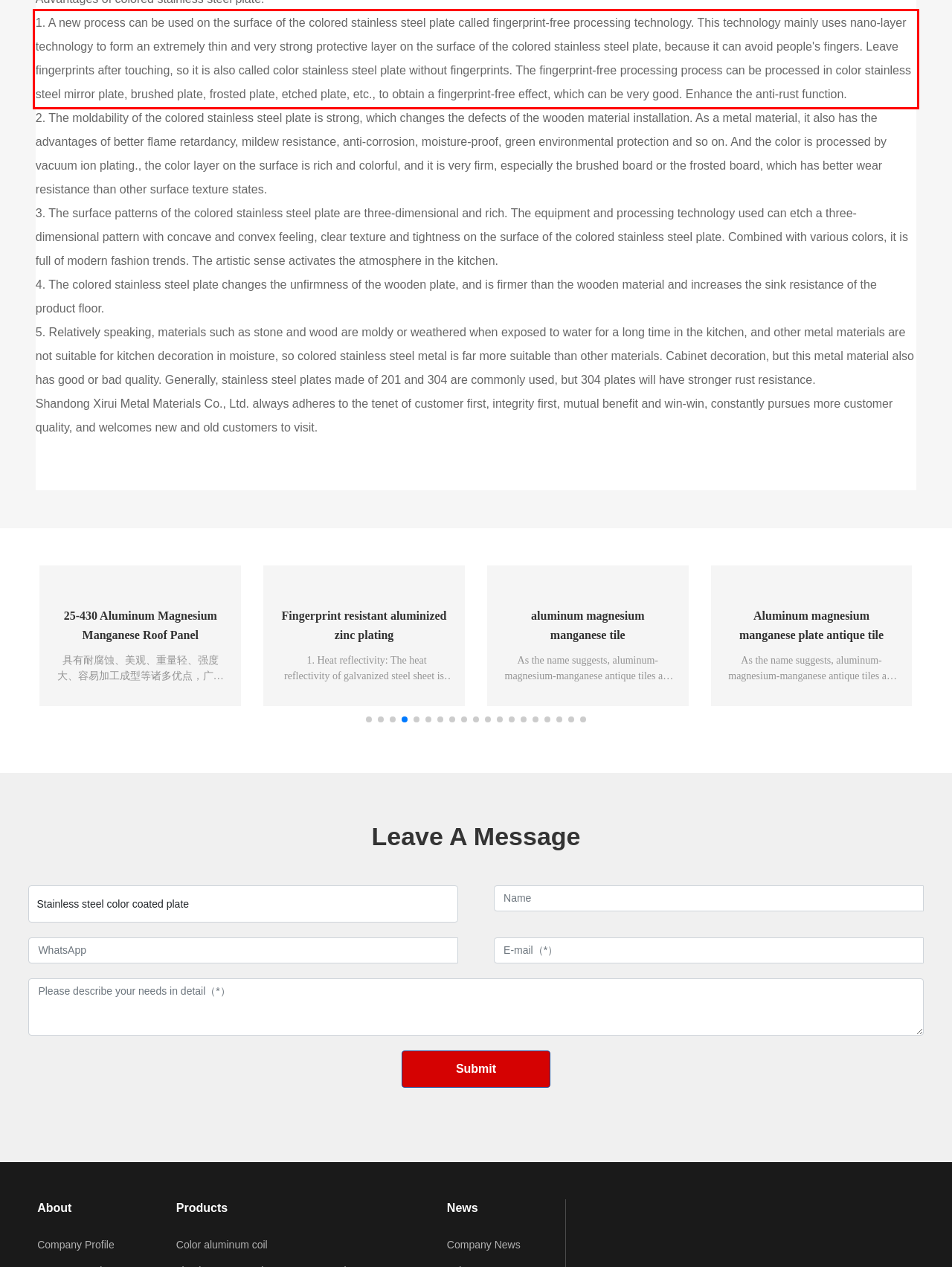You have a webpage screenshot with a red rectangle surrounding a UI element. Extract the text content from within this red bounding box.

1. A new process can be used on the surface of the colored stainless steel plate called fingerprint-free processing technology. This technology mainly uses nano-layer technology to form an extremely thin and very strong protective layer on the surface of the colored stainless steel plate, because it can avoid people's fingers. Leave fingerprints after touching, so it is also called color stainless steel plate without fingerprints. The fingerprint-free processing process can be processed in color stainless steel mirror plate, brushed plate, frosted plate, etched plate, etc., to obtain a fingerprint-free effect, which can be very good. Enhance the anti-rust function.